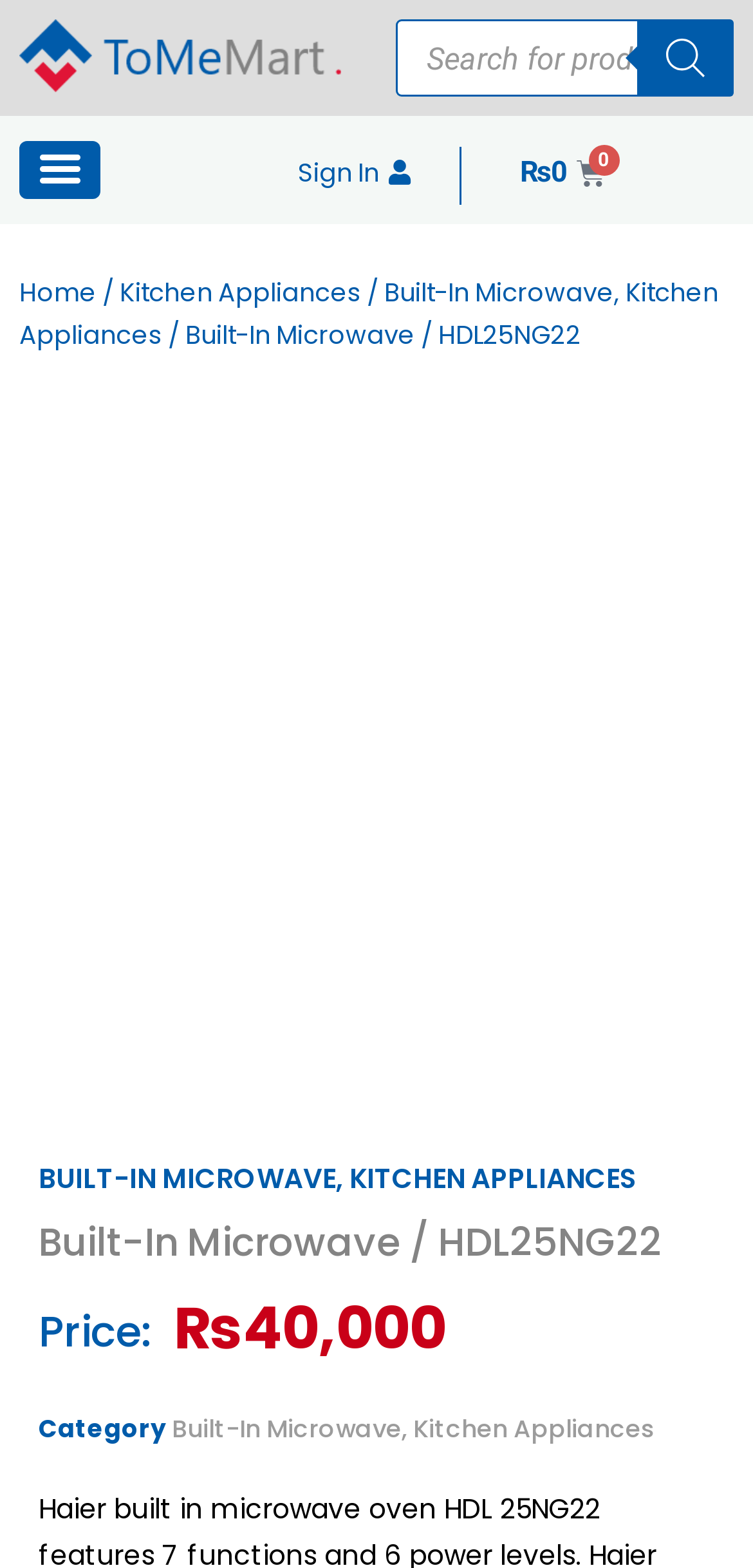Please extract the title of the webpage.

Built-In Microwave / HDL25NG22